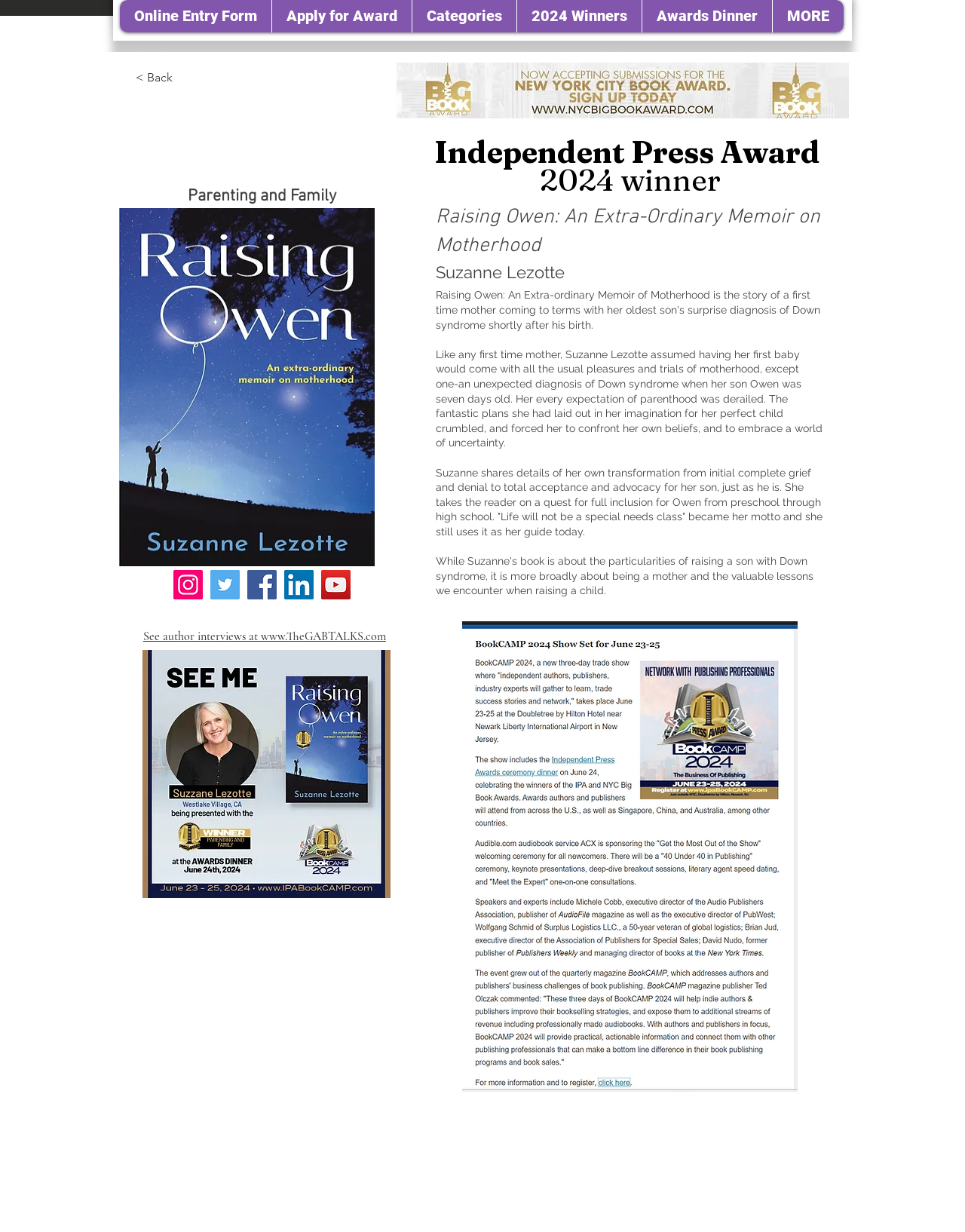Locate the bounding box coordinates of the element you need to click to accomplish the task described by this instruction: "Contact us".

None